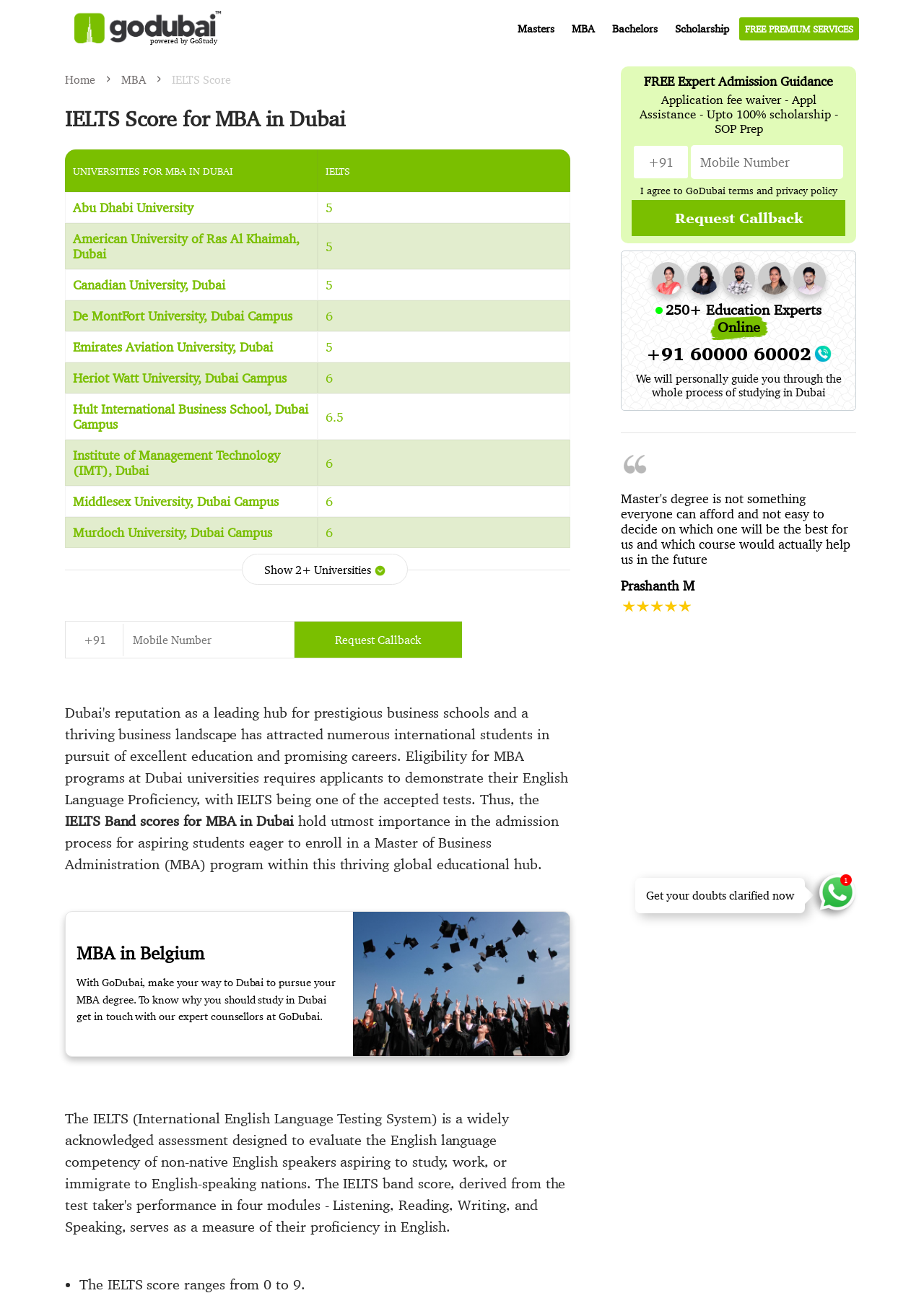Examine the image and give a thorough answer to the following question:
What is the function of the 'Request Callback' button?

The 'Request Callback' button is a call-to-action that allows users to request a callback from GoDubai's expert counsellors to discuss their MBA admission requirements and process.